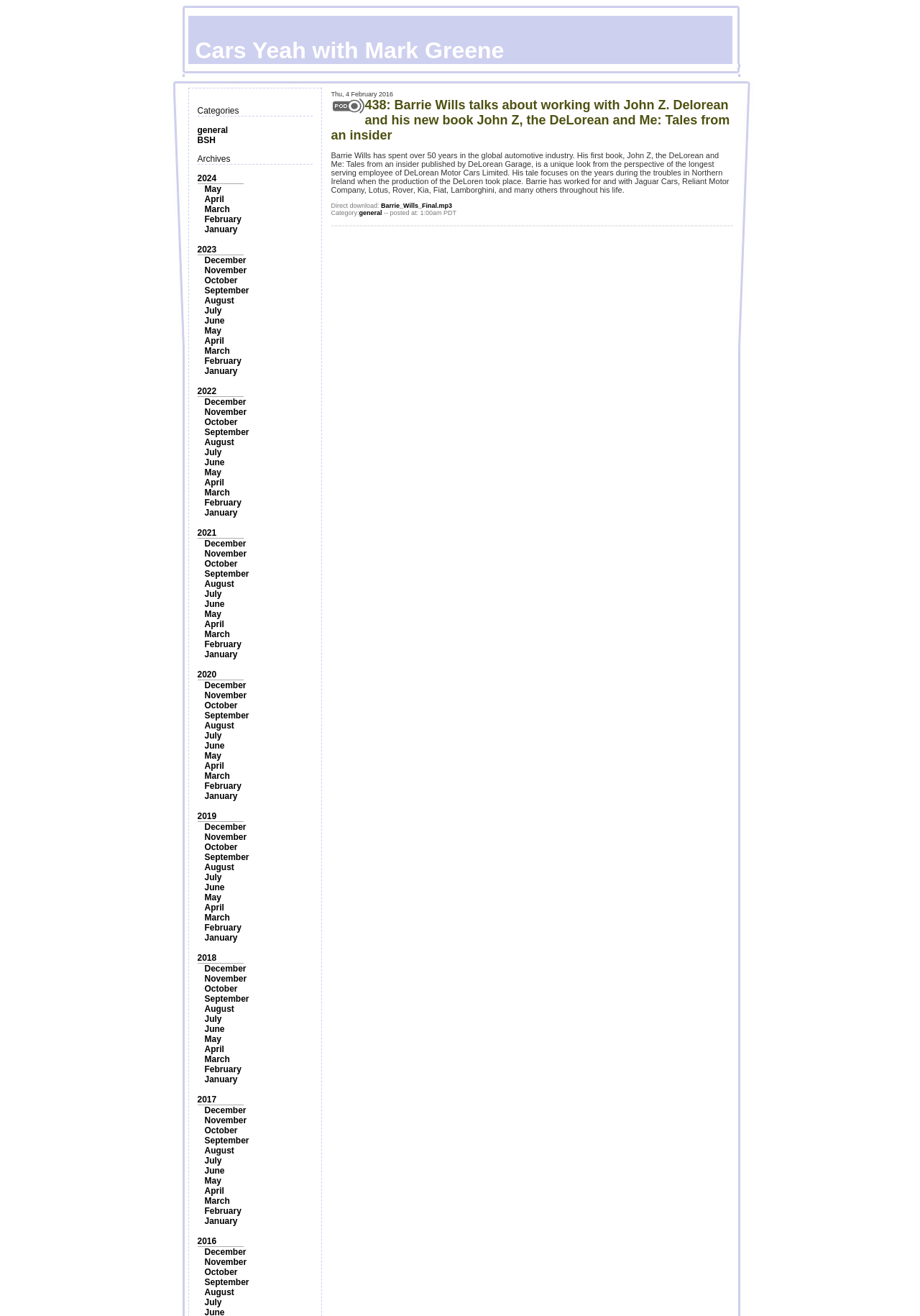Locate the coordinates of the bounding box for the clickable region that fulfills this instruction: "Explore August 2022".

[0.222, 0.332, 0.255, 0.34]